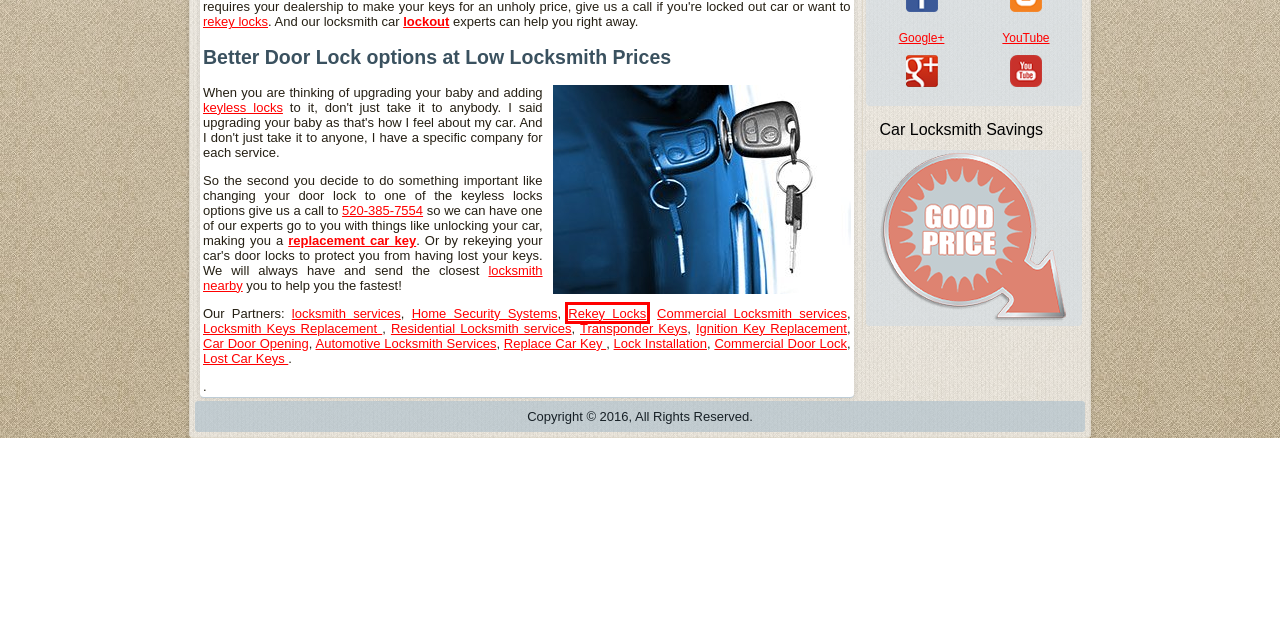You are looking at a screenshot of a webpage with a red bounding box around an element. Determine the best matching webpage description for the new webpage resulting from clicking the element in the red bounding box. Here are the descriptions:
A. 24 Locksmiths Phoenix | Best Locksmiths
B. Car Locksmith Apache Junction AZ - Chip Keys - Fob Key
C. Car Locksmith Eloy AZ - Keys Replacement - Ignition Repair
D. 24 Hour Locksmith Chandler AZ - Reliable Lockout Services
E. Locksmiths Glendale AZ - Extract Keys
F. Lockout Phoenix AZ | Fast & Dependable Car Lockout Services
G. Phoenix AZ Locksmiths – 24 Hour Emergency Lockout Service
H. Avondale Locksmiths AZ | Key Locks Avondale AZ

E